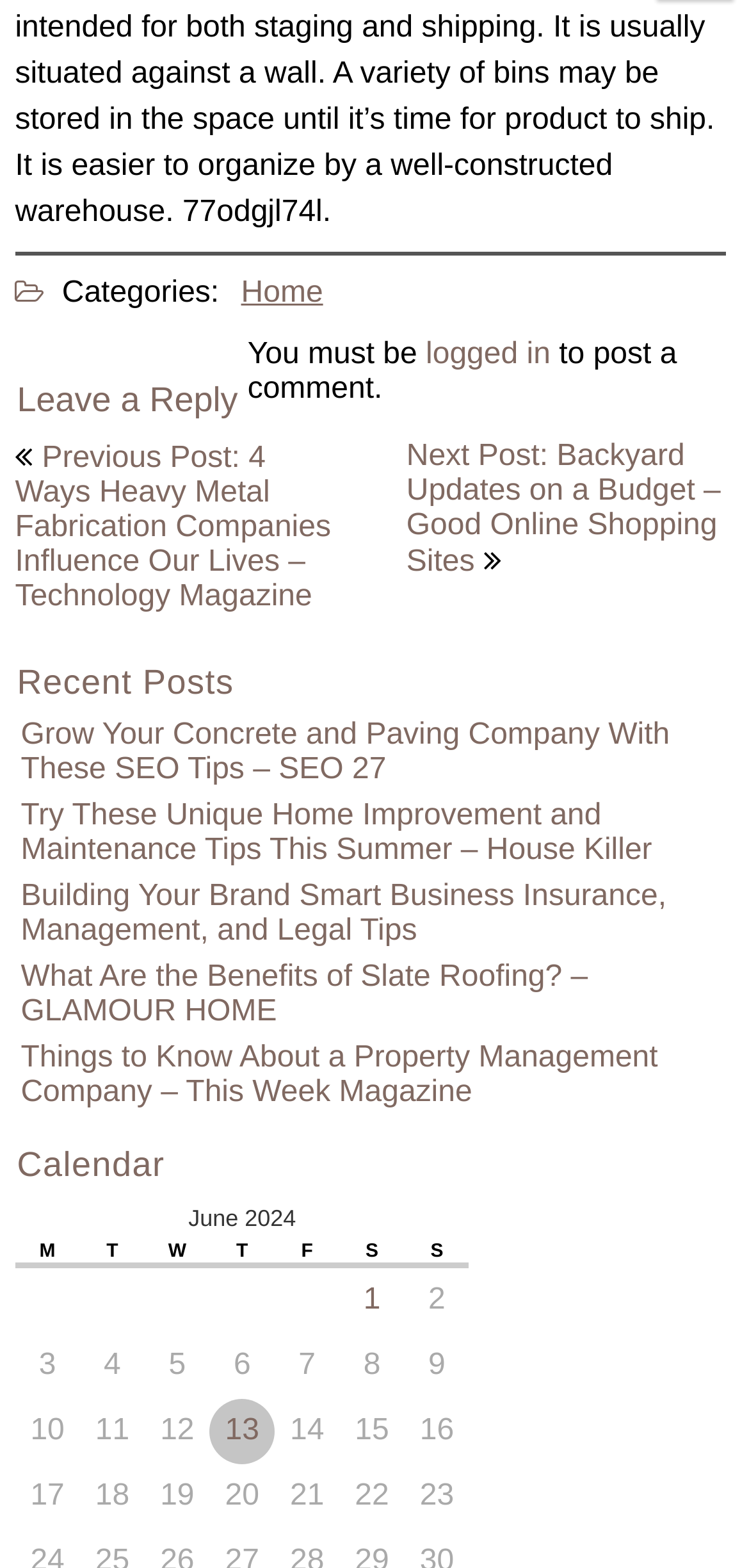Please identify the bounding box coordinates of the clickable element to fulfill the following instruction: "Click on 'Home'". The coordinates should be four float numbers between 0 and 1, i.e., [left, top, right, bottom].

[0.322, 0.176, 0.431, 0.197]